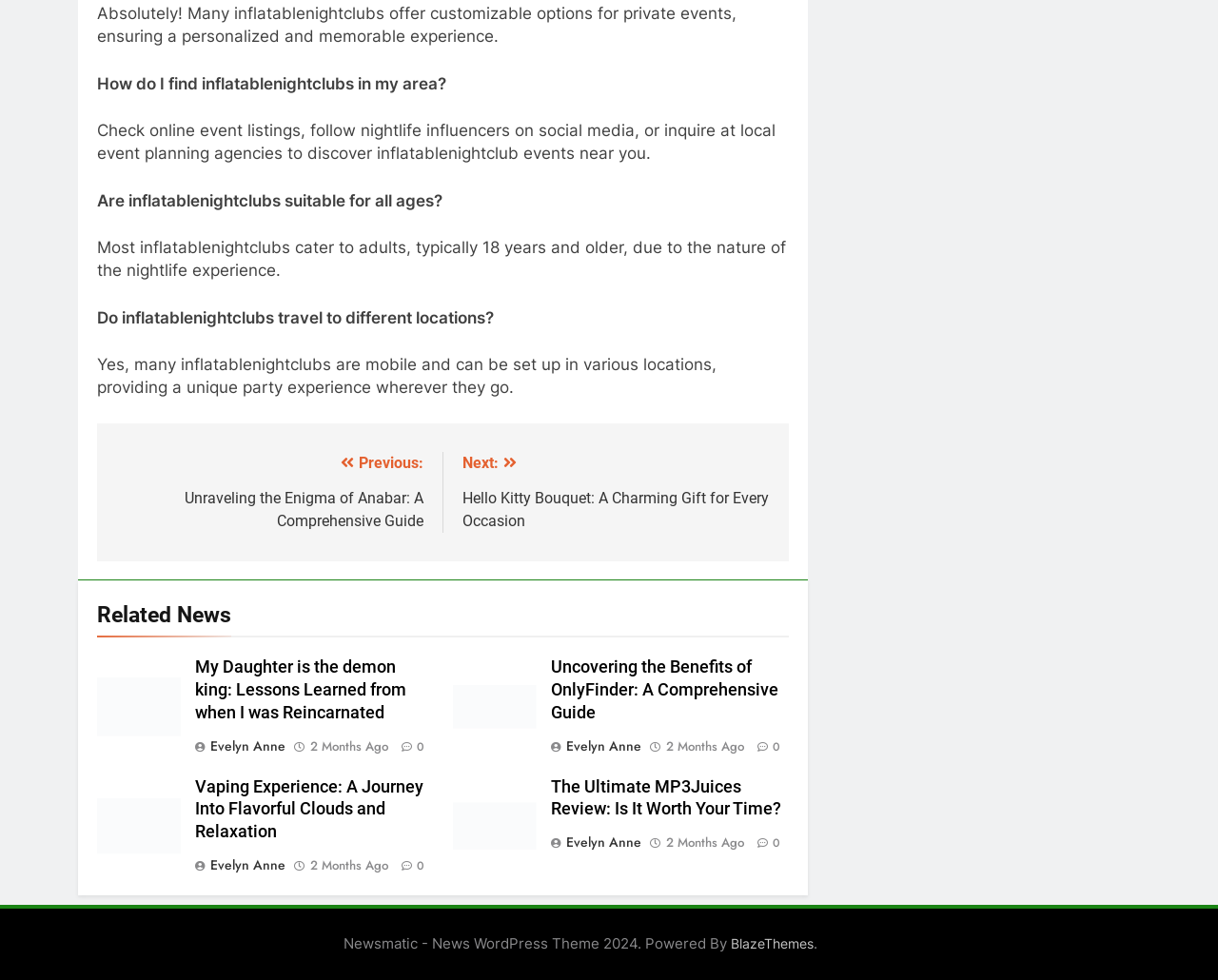Determine the coordinates of the bounding box that should be clicked to complete the instruction: "Click on the Home link". The coordinates should be represented by four float numbers between 0 and 1: [left, top, right, bottom].

None